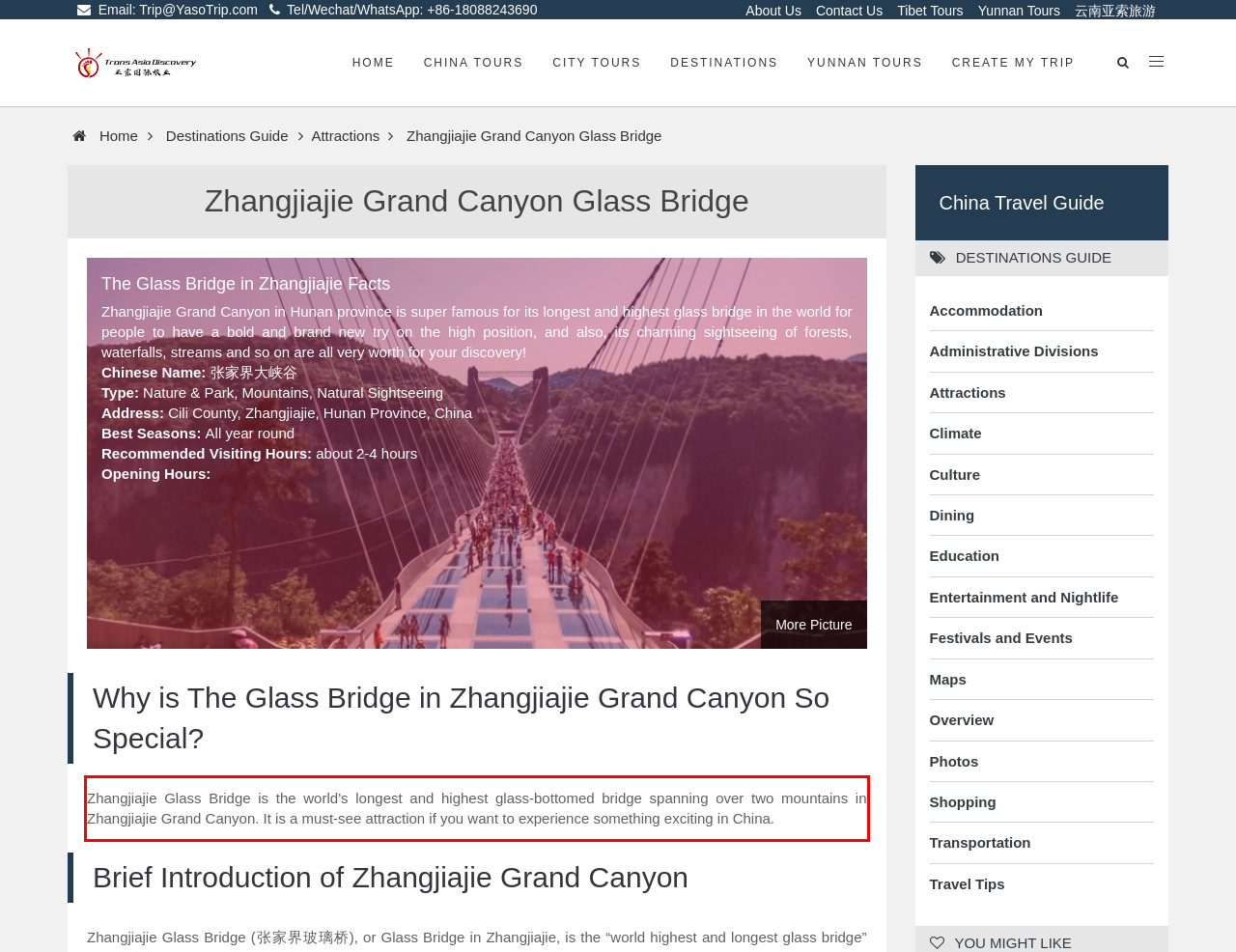Within the screenshot of a webpage, identify the red bounding box and perform OCR to capture the text content it contains.

Zhangjiajie Glass Bridge is the world’s longest and highest glass-bottomed bridge spanning over two mountains in Zhangjiajie Grand Canyon. It is a must-see attraction if you want to experience something exciting in China.